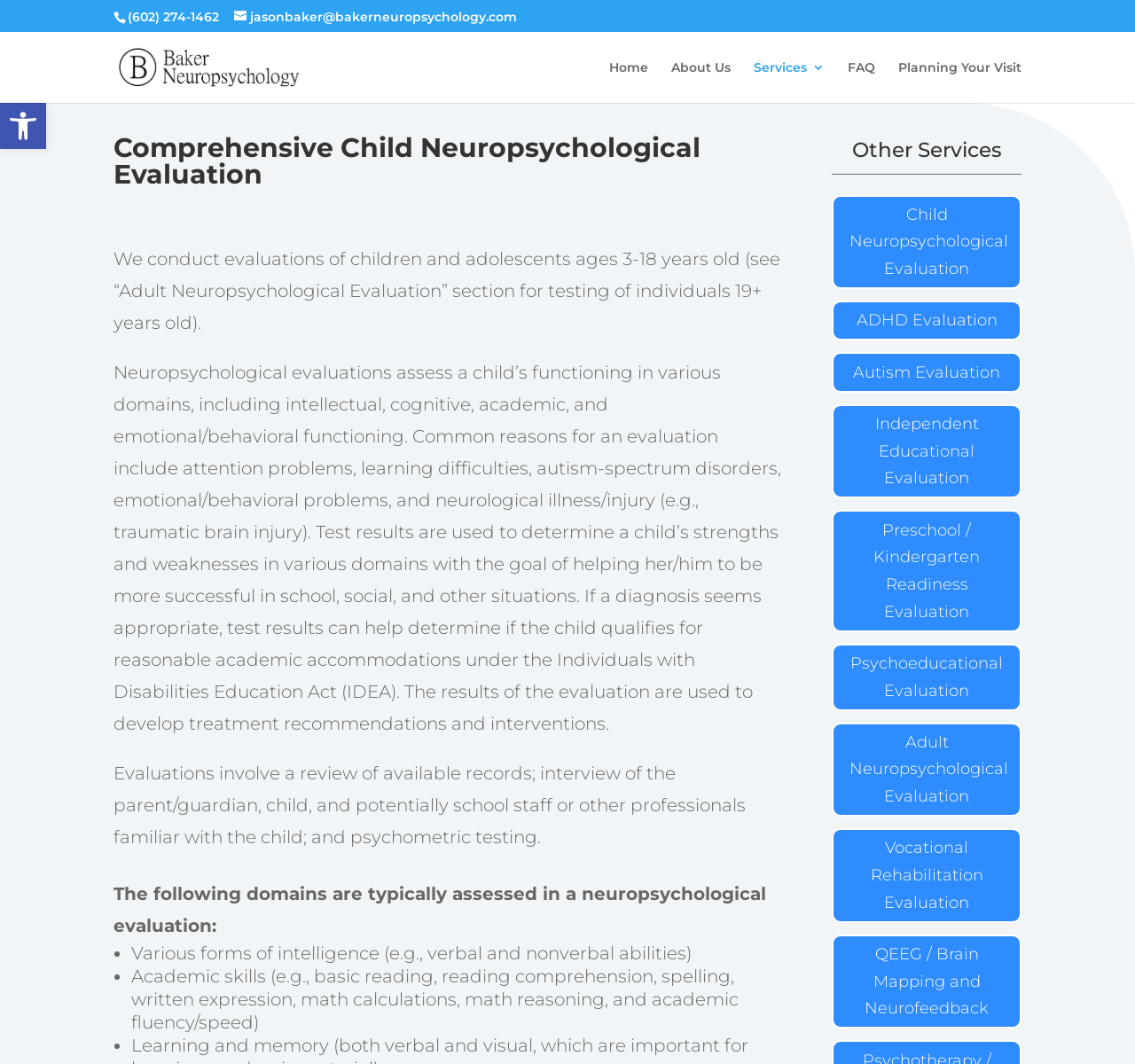What is assessed in a neuropsychological evaluation?
Make sure to answer the question with a detailed and comprehensive explanation.

The webpage states that a neuropsychological evaluation assesses various domains, including intellectual, cognitive, academic, and emotional/behavioral functioning, as well as other areas such as attention problems, learning difficulties, autism-spectrum disorders, emotional/behavioral problems, and neurological illness/injury.